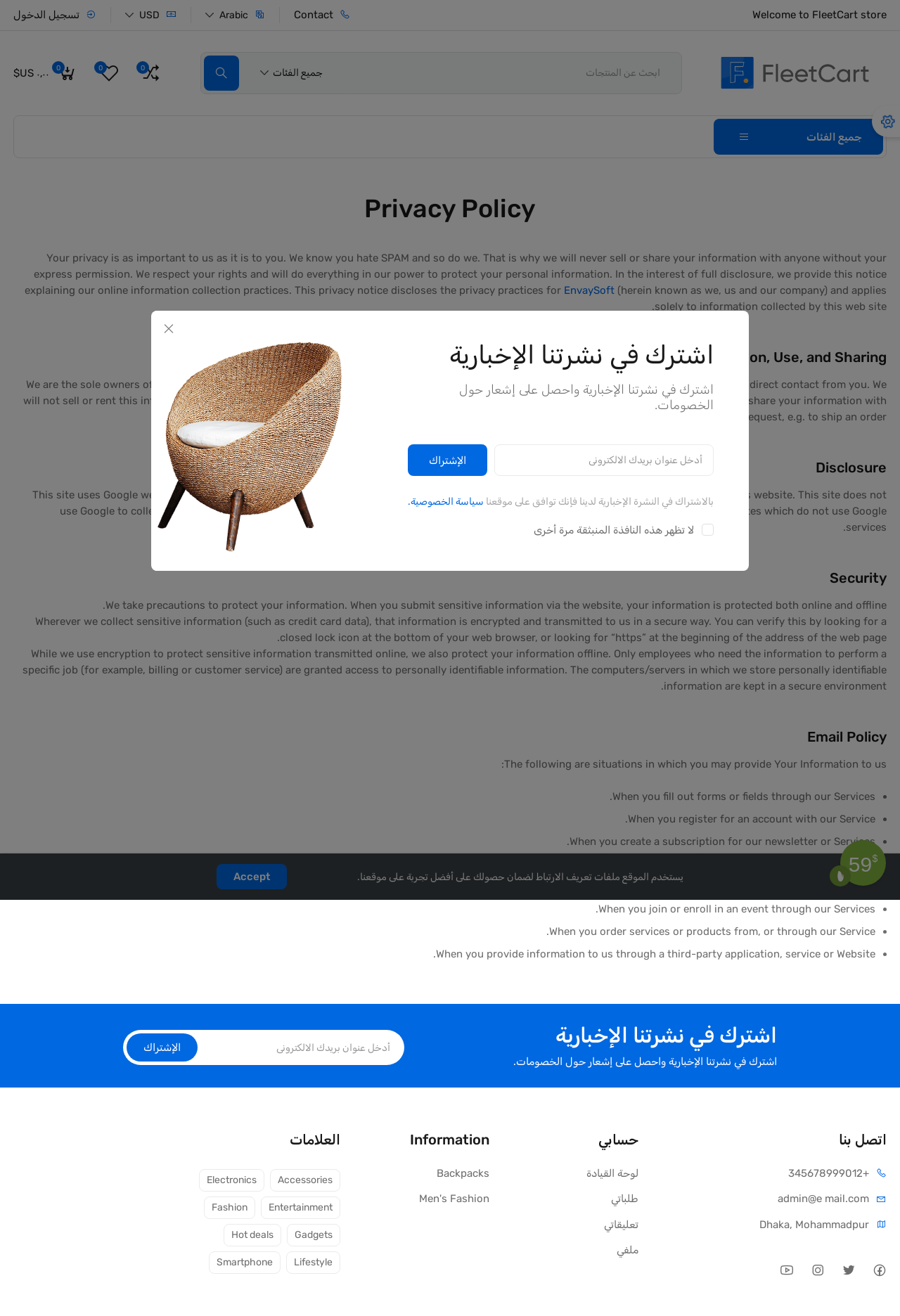What is the topic of the paragraph below the 'Privacy Policy' heading?
Please answer the question with a detailed and comprehensive explanation.

I read the paragraph below the 'Privacy Policy' heading, and it discusses how the website collects and shares user information, including email addresses and other personal data.